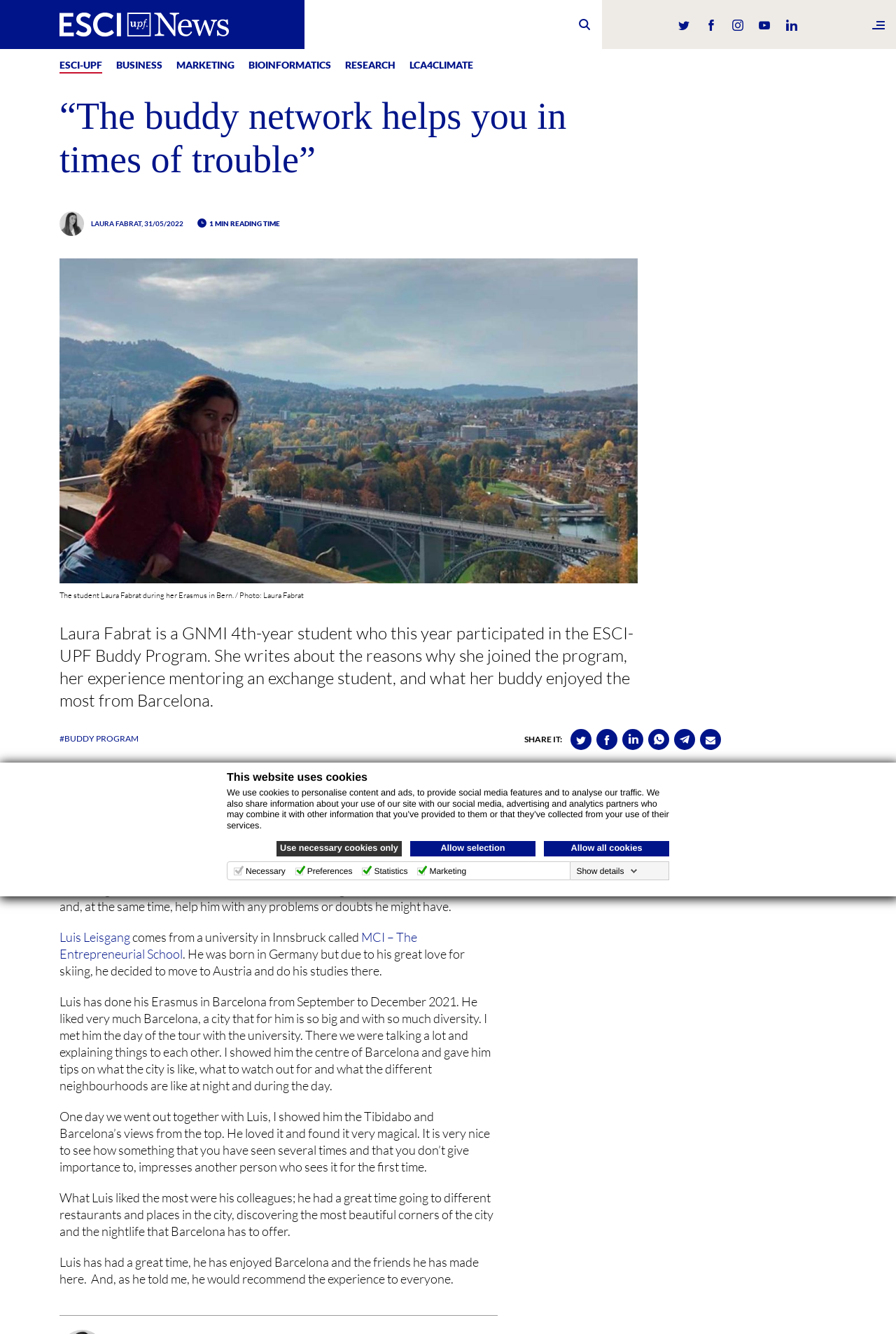Locate the bounding box of the user interface element based on this description: "Use necessary cookies only".

[0.309, 0.631, 0.448, 0.642]